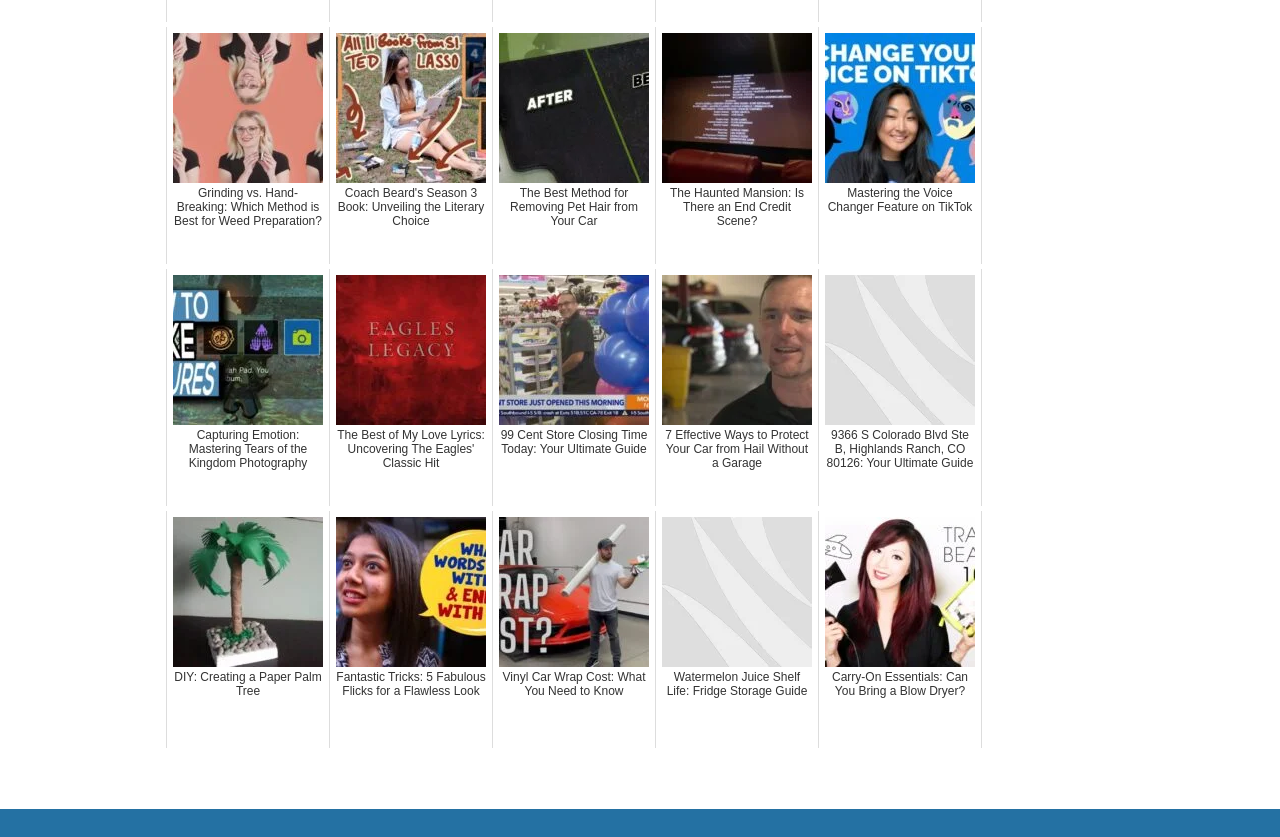How many links are there on the webpage?
Based on the image, provide a one-word or brief-phrase response.

15